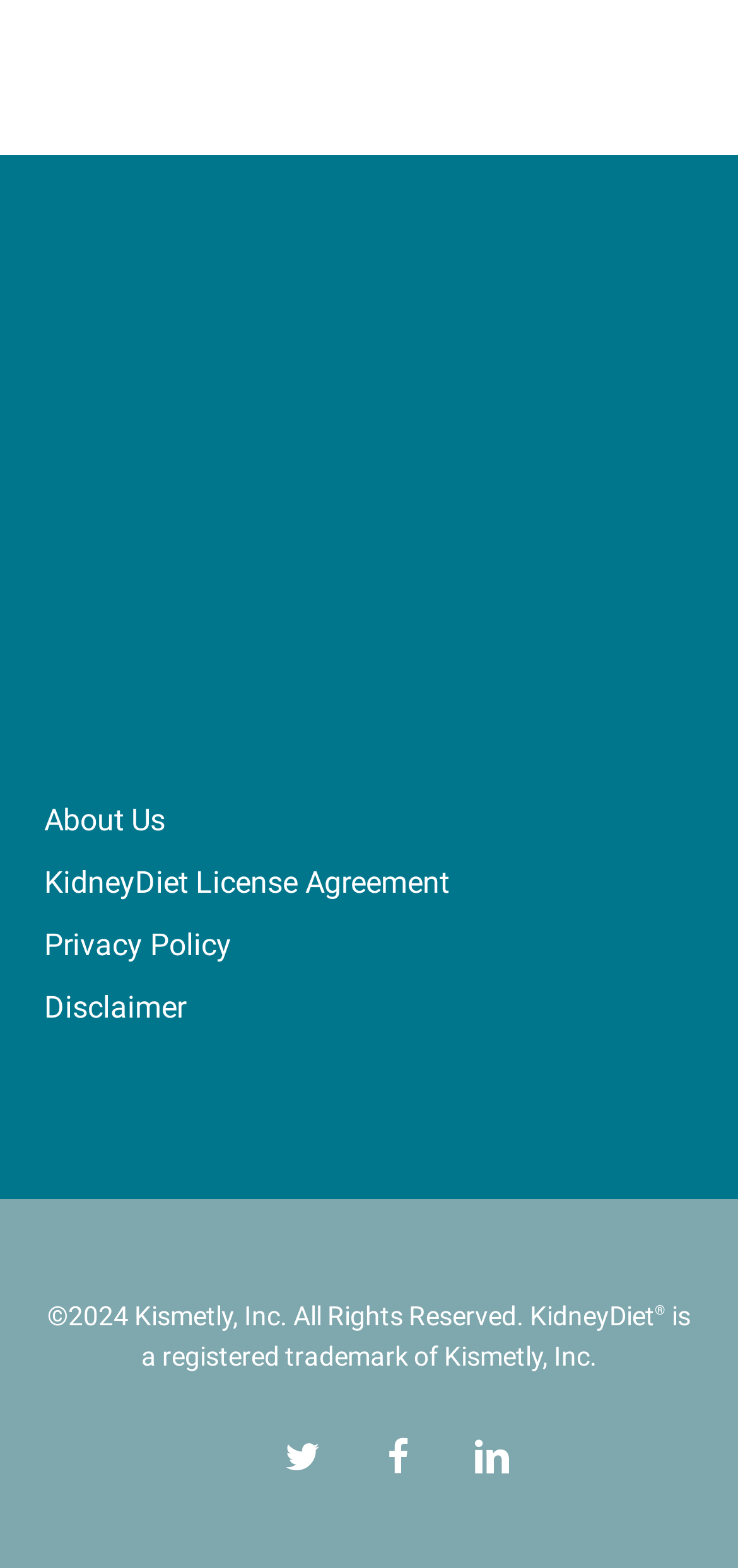Ascertain the bounding box coordinates for the UI element detailed here: "KidneyDiet License Agreement". The coordinates should be provided as [left, top, right, bottom] with each value being a float between 0 and 1.

[0.06, 0.539, 0.609, 0.574]